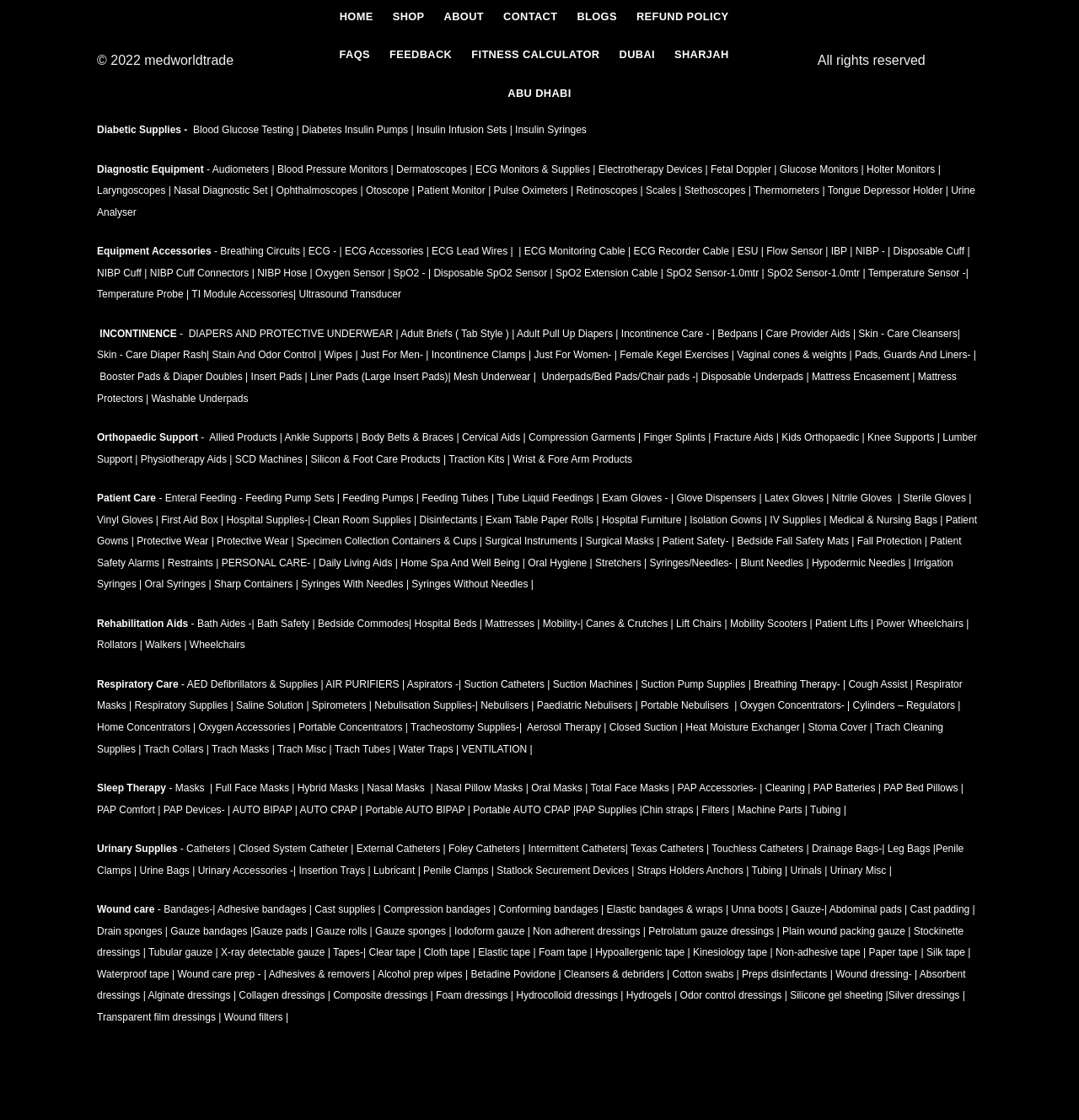Respond with a single word or phrase:
What is the first category of medical equipment listed?

Diabetic Supplies